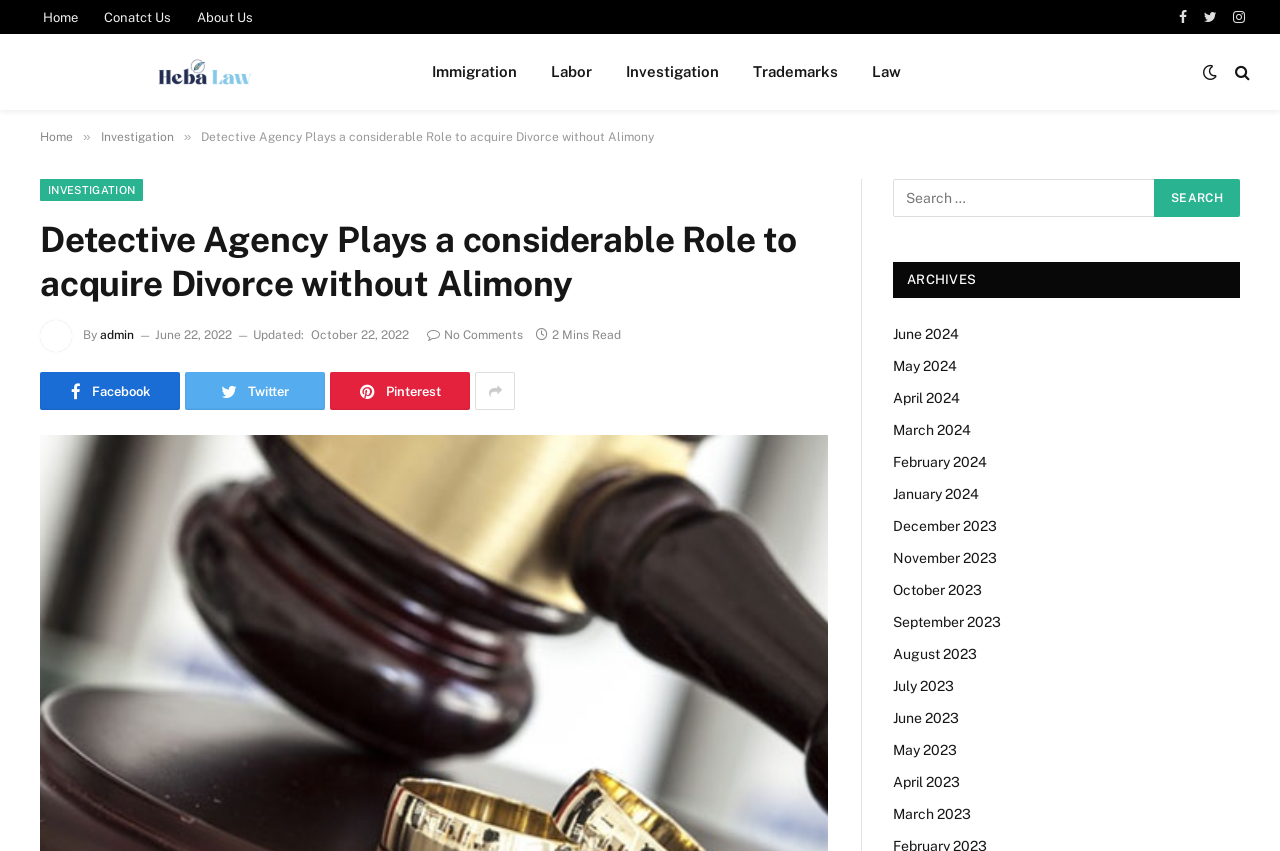What social media platforms are available for sharing?
Analyze the image and provide a thorough answer to the question.

The social media platforms available for sharing can be found below the article, where there are links to 'Facebook', 'Twitter', and 'Pinterest'.